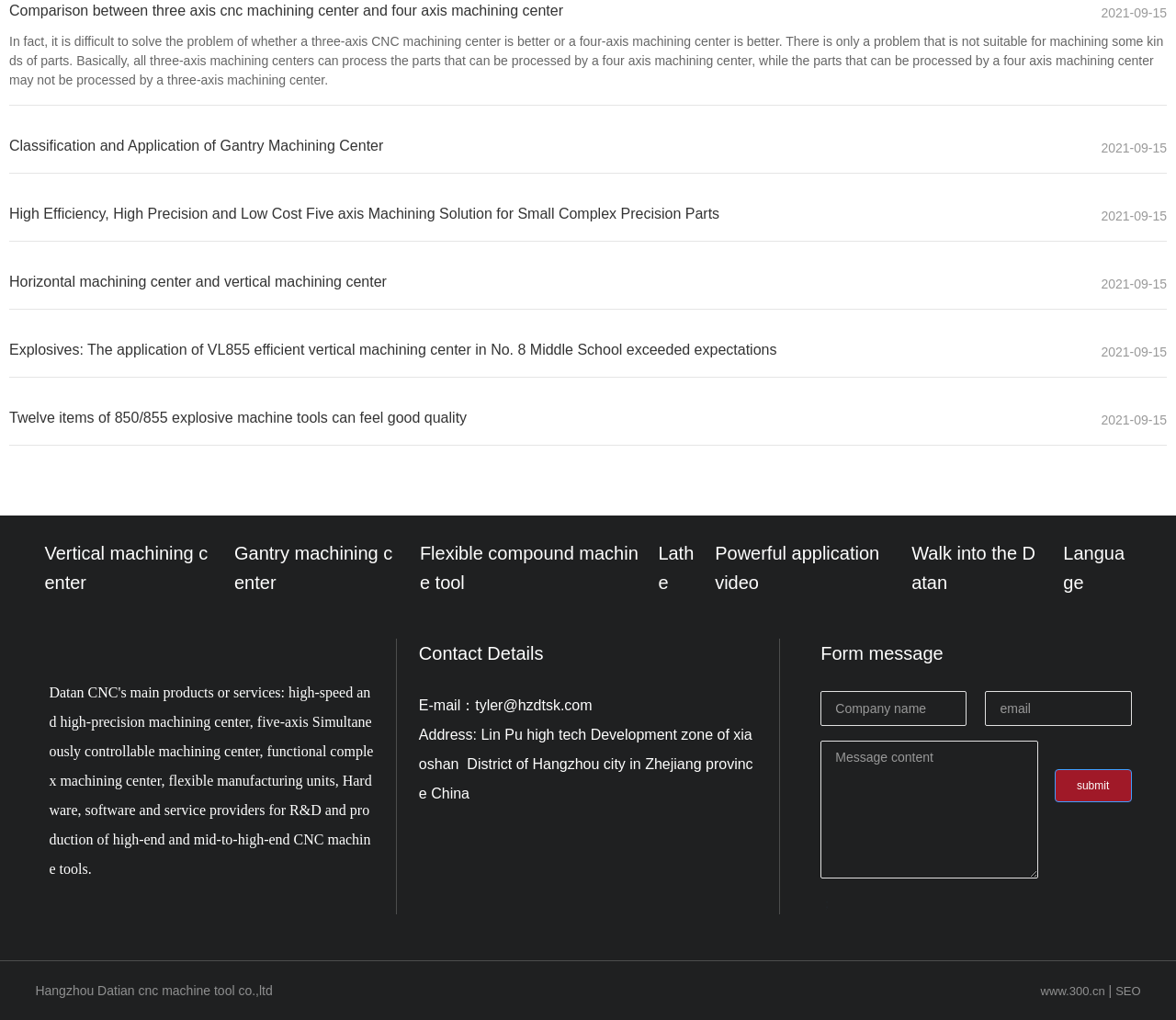Determine the coordinates of the bounding box for the clickable area needed to execute this instruction: "Click the submit button".

[0.897, 0.754, 0.962, 0.786]